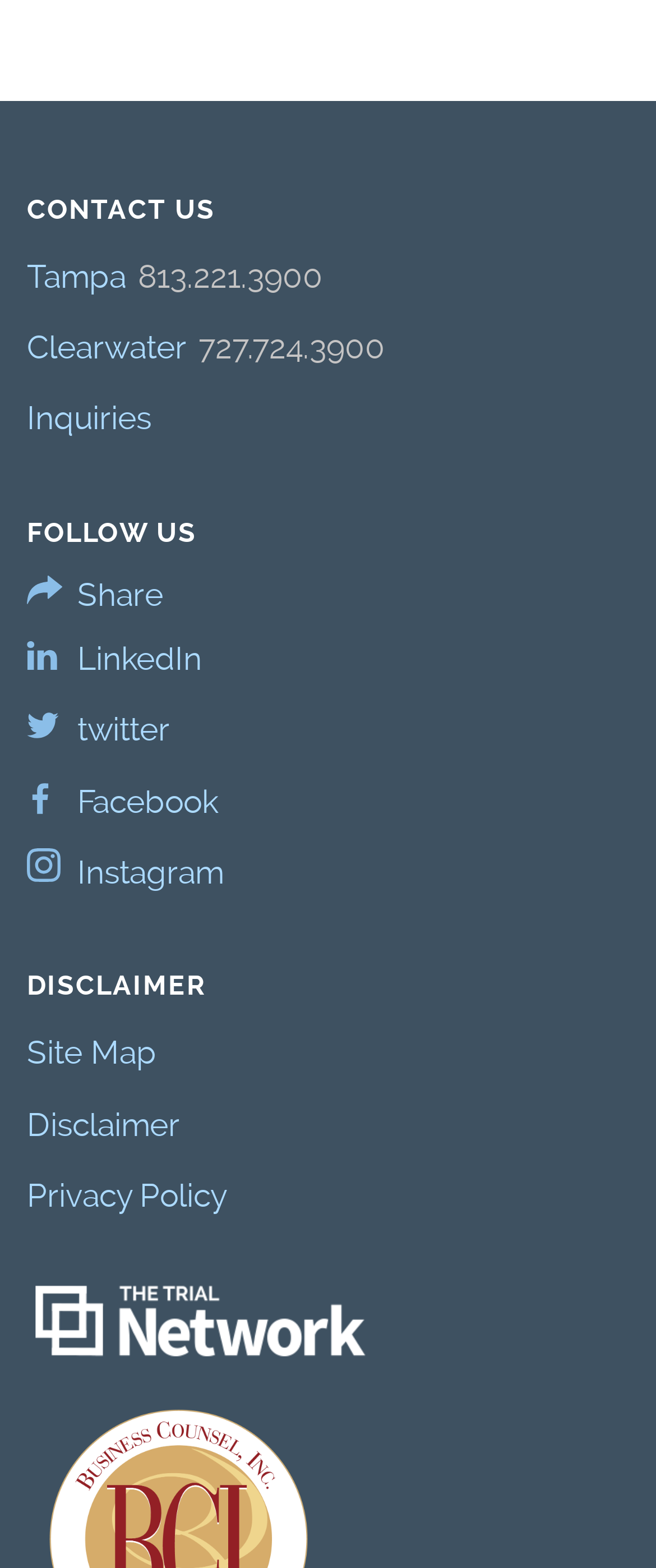Answer the question using only a single word or phrase: 
How many links are there under 'CONTACT US'?

4